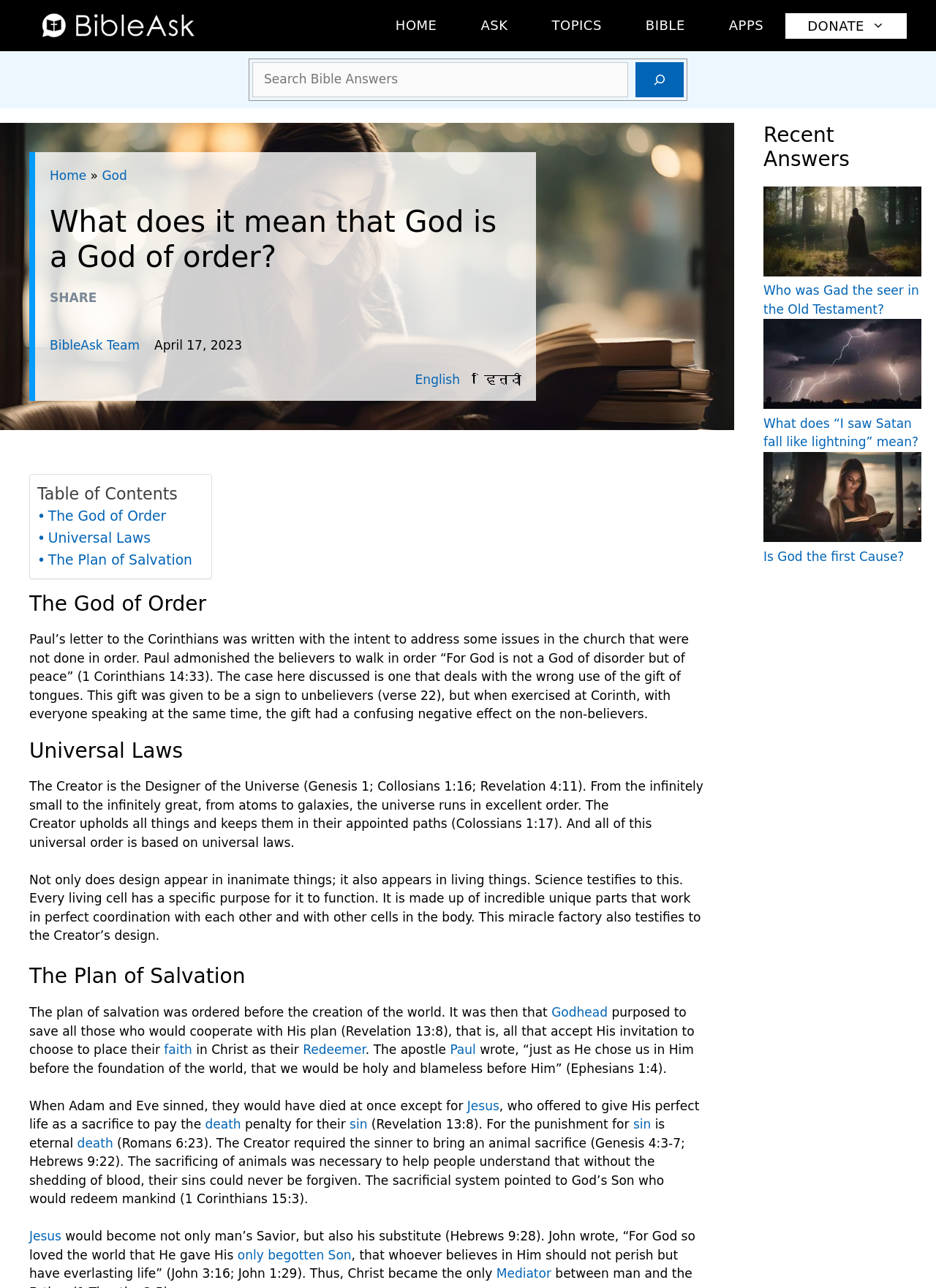What is the purpose of the gift of tongues?
Answer the question with a detailed explanation, including all necessary information.

According to the webpage, the gift of tongues was given to be a sign to unbelievers, as mentioned in the article under the heading 'The God of Order'.